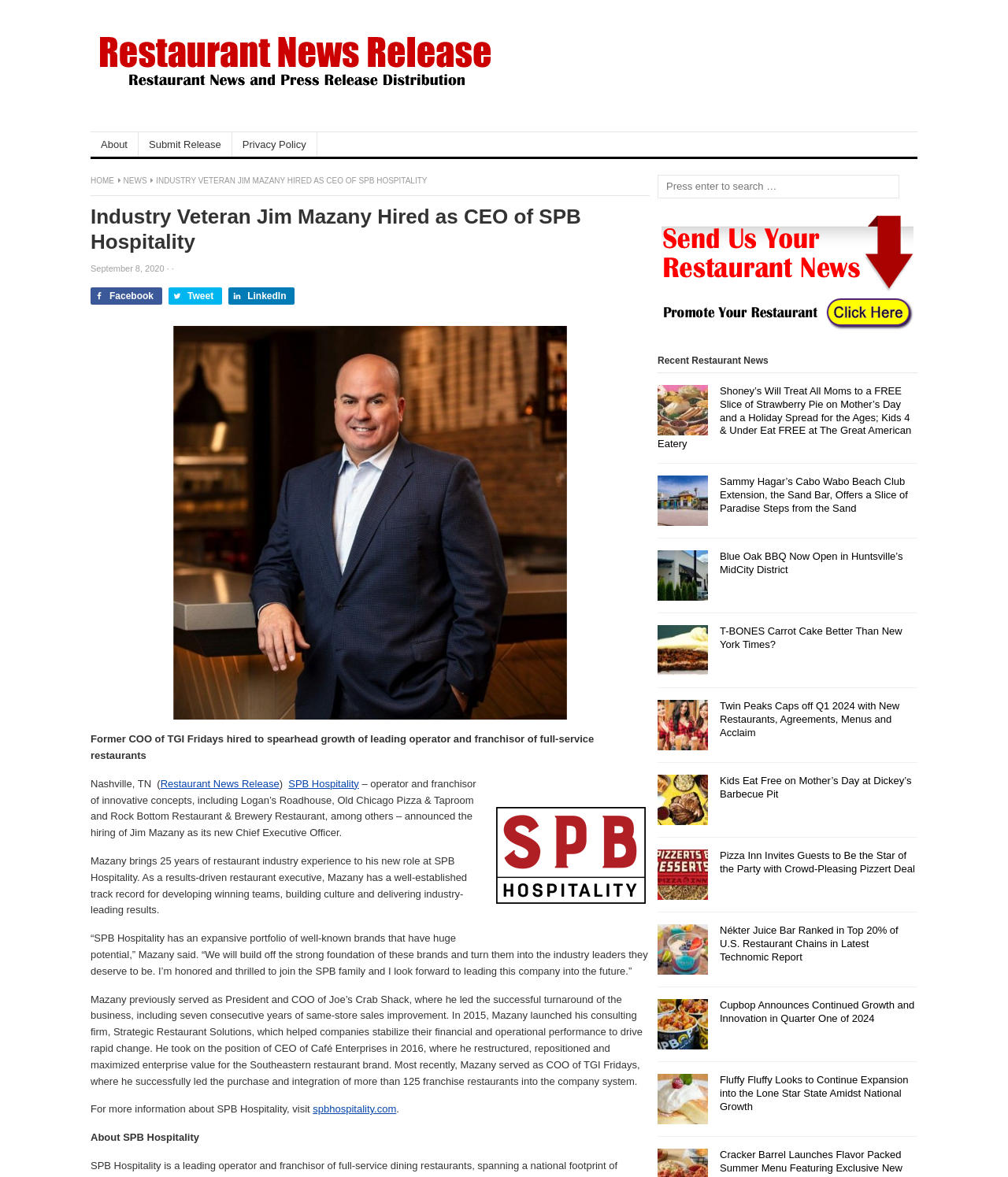Generate a comprehensive description of the webpage content.

The webpage is about RestaurantNewsRelease.com, a website that publishes news and releases related to the restaurant industry. At the top of the page, there is a logo and a navigation menu with links to "About", "Submit Release", and "Privacy Policy". Below the navigation menu, there is a header section with a title "INDUSTRY VETERAN JIM MAZANY HIRED AS CEO OF SPB HOSPITALITY" and a date "September 8, 2020". 

To the right of the header section, there are social media links to Facebook, Tweet, and LinkedIn. Below the header section, there is a brief summary of the news release, which announces the hiring of Jim Mazany as the CEO of SPB Hospitality, a leading operator and franchisor of full-service restaurants. 

The main content of the page is a news article that provides more details about Jim Mazany's background and experience in the restaurant industry. The article includes several paragraphs of text and a few images. At the bottom of the page, there is a section titled "Recent Restaurant News" that lists several news articles related to the restaurant industry, each with a title, a brief summary, and an image.